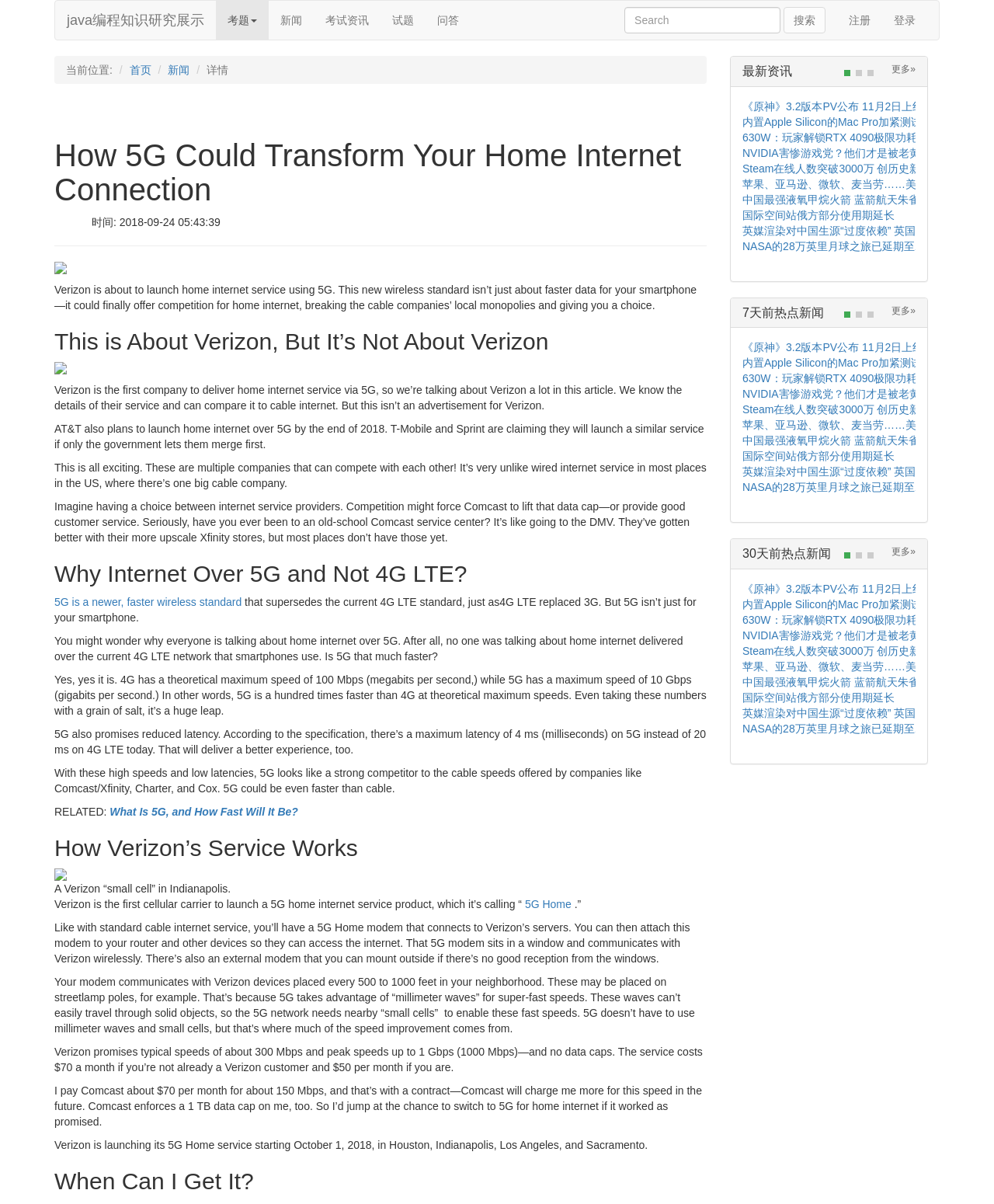Provide a one-word or short-phrase response to the question:
What is the maximum speed of 4G LTE?

100 Mbps